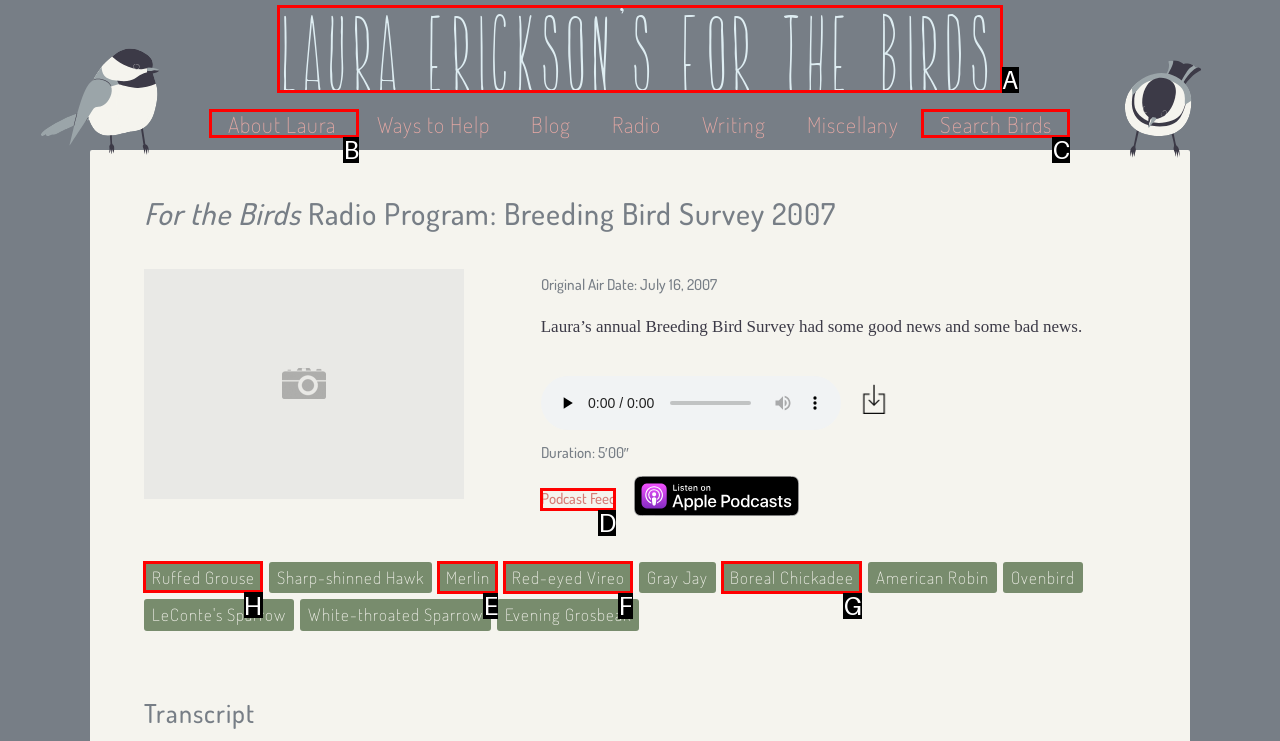Determine which HTML element to click to execute the following task: learn about Ruffed Grouse Answer with the letter of the selected option.

H